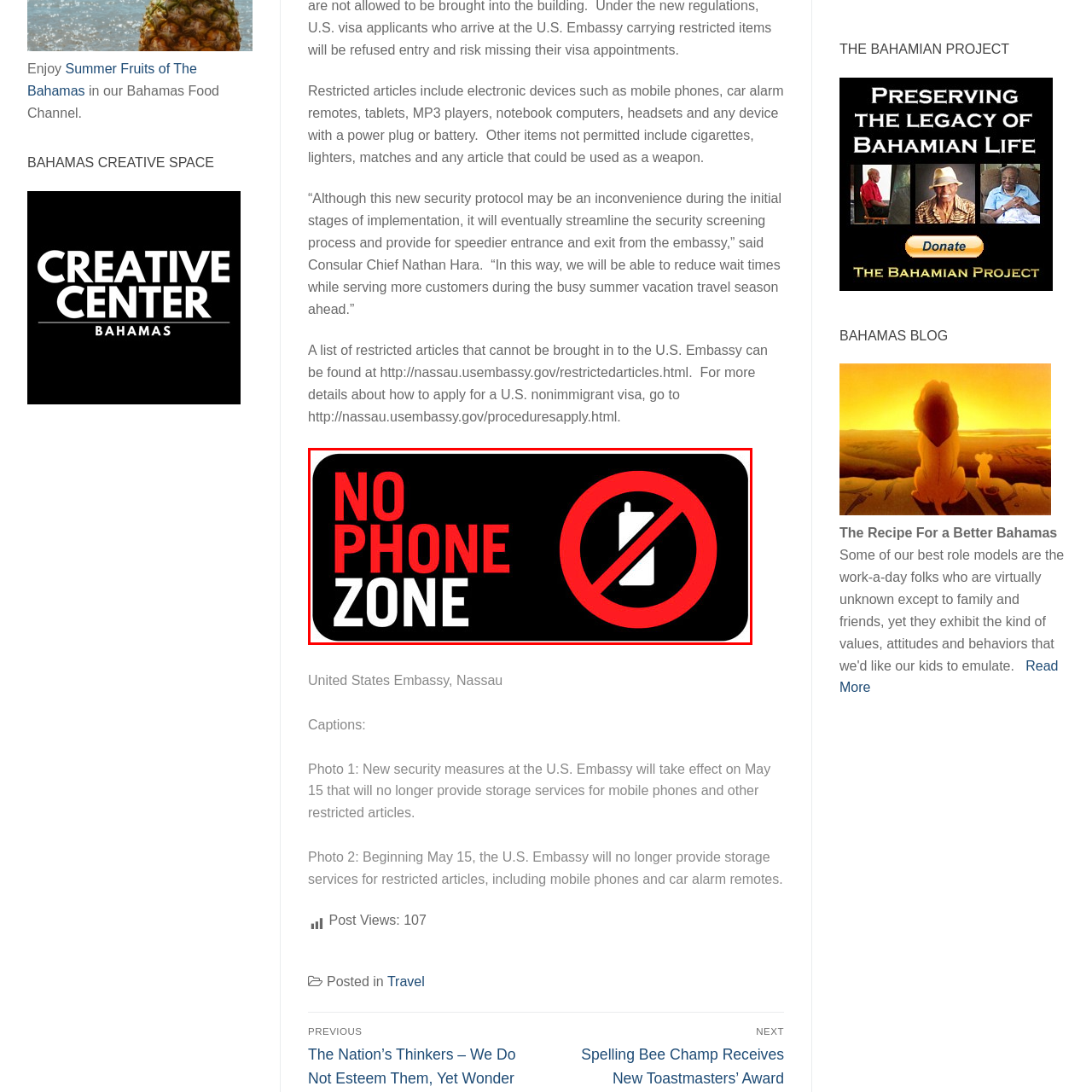Please provide a thorough description of the image inside the red frame.

The image features a bold and striking communication indicating a "No Phone Zone." The backdrop is black, contrasting sharply with the bright red text that reads "NO PHONE ZONE," emphasizing the restriction. Accompanying the text is a prominent graphic symbol of a mobile phone crossed out, reinforcing the message that mobile devices are not permitted in this area. This visual serves as an important notice, particularly in contexts like the U.S. Embassy, where new security measures mandate that items such as mobile phones and other electronic devices be left outside, effective from May 15. The sign encapsulates the urgency and seriousness of adhering to these regulations, aimed at ensuring a streamlined security screening process for visitors.